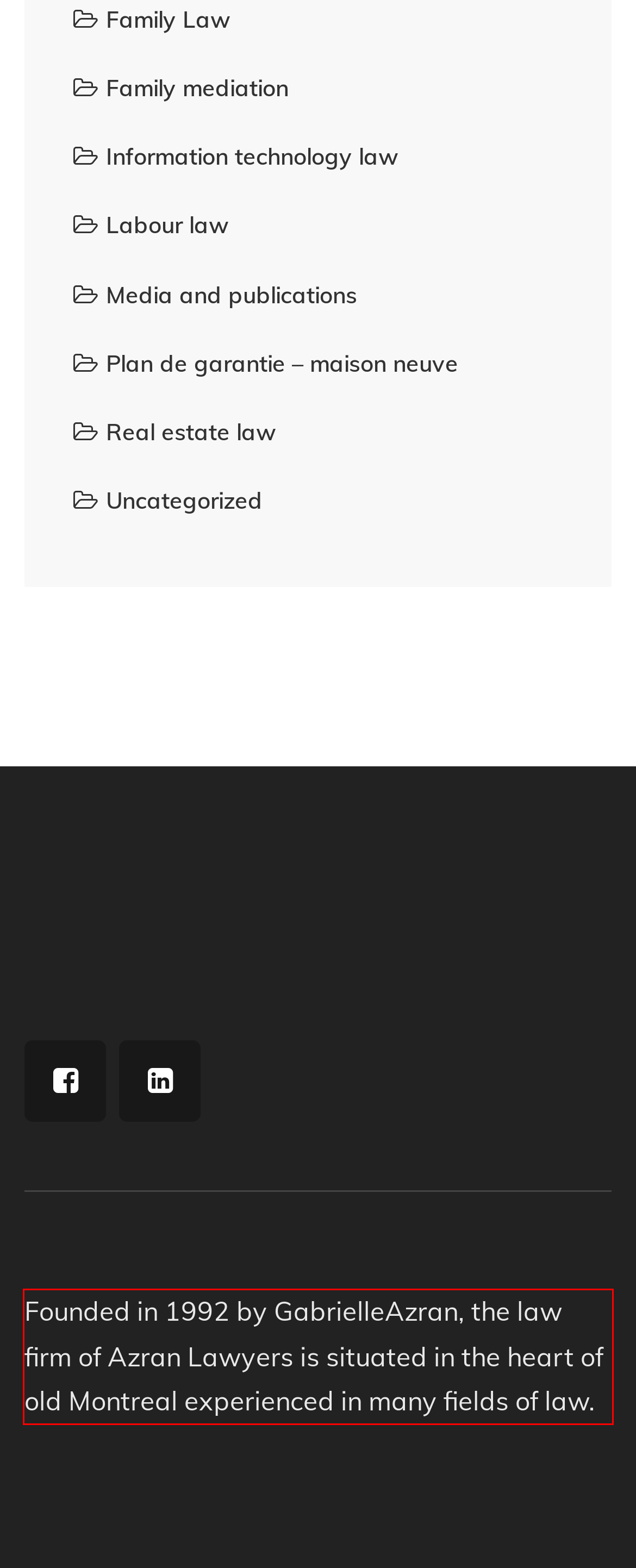Identify the text inside the red bounding box on the provided webpage screenshot by performing OCR.

Founded in 1992 by GabrielleAzran, the law firm of Azran Lawyers is situated in the heart of old Montreal experienced in many fields of law.